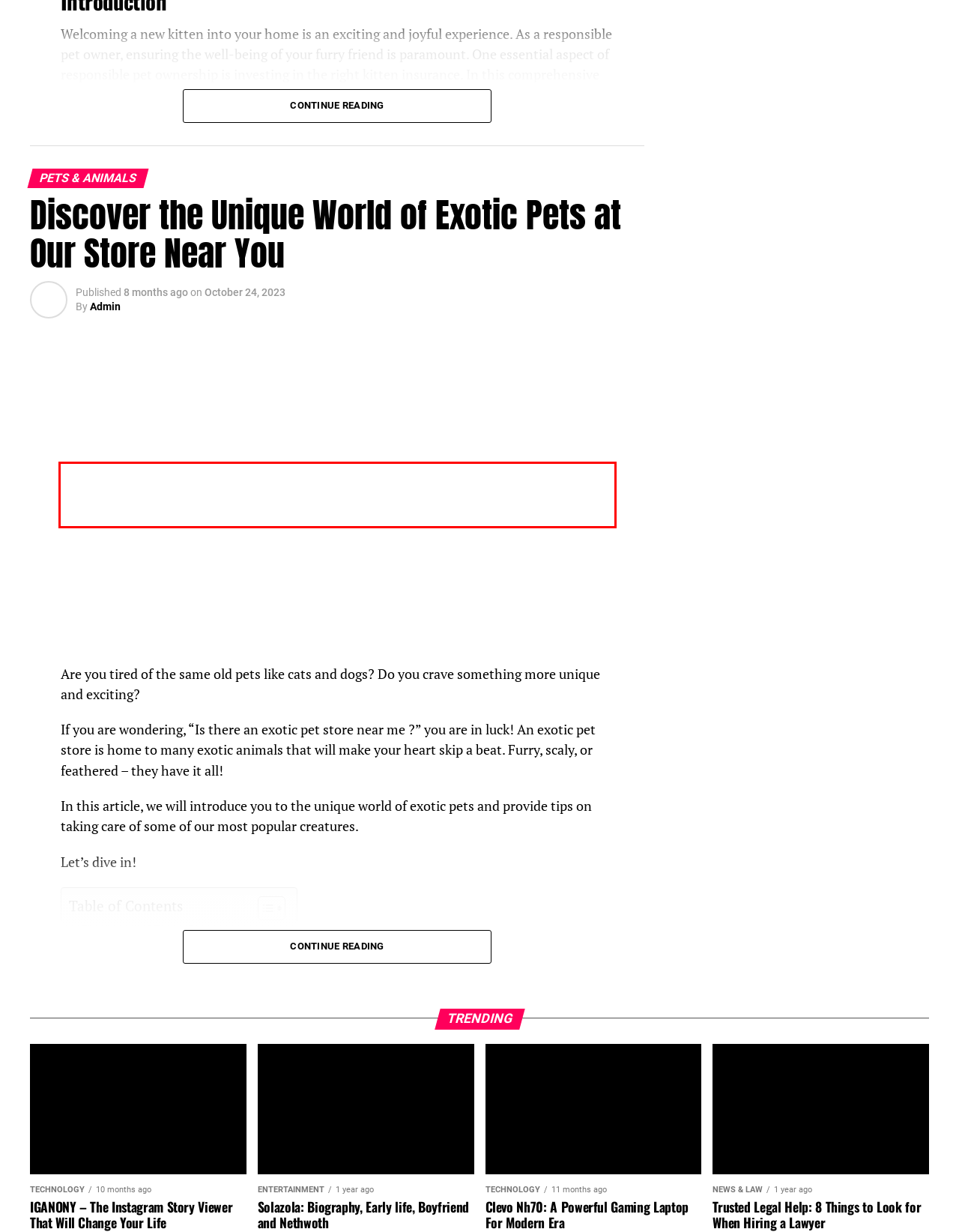You have a screenshot of a webpage with a red bounding box. Use OCR to generate the text contained within this red rectangle.

For instance, some sites offer food, treats, and waste bag subscription services. They’re convenient and can save you time and money. You can cancel or modify deliveries at any time.